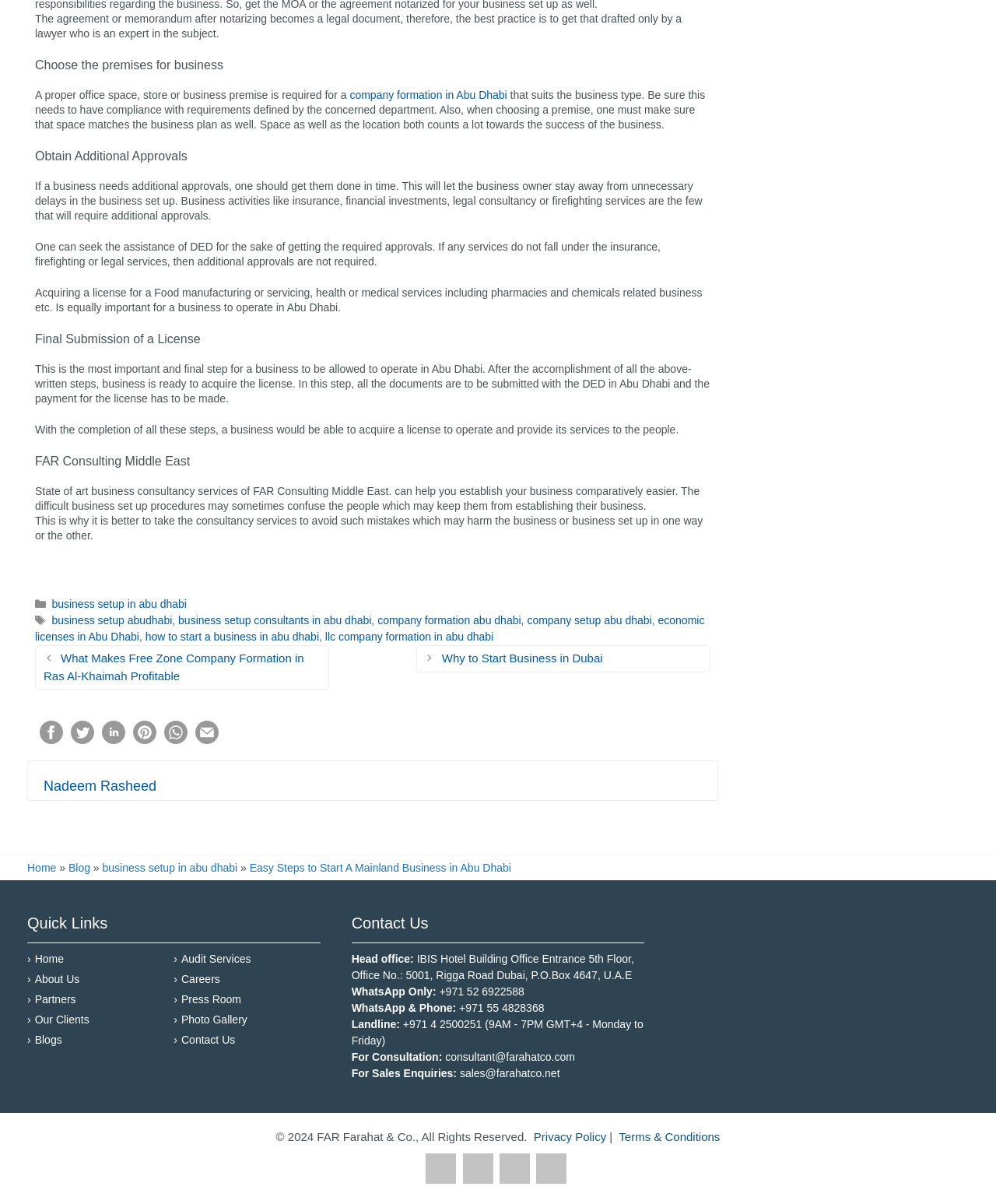Please determine the bounding box coordinates of the section I need to click to accomplish this instruction: "Learn about 'FAR Consulting Middle East'".

[0.035, 0.377, 0.713, 0.389]